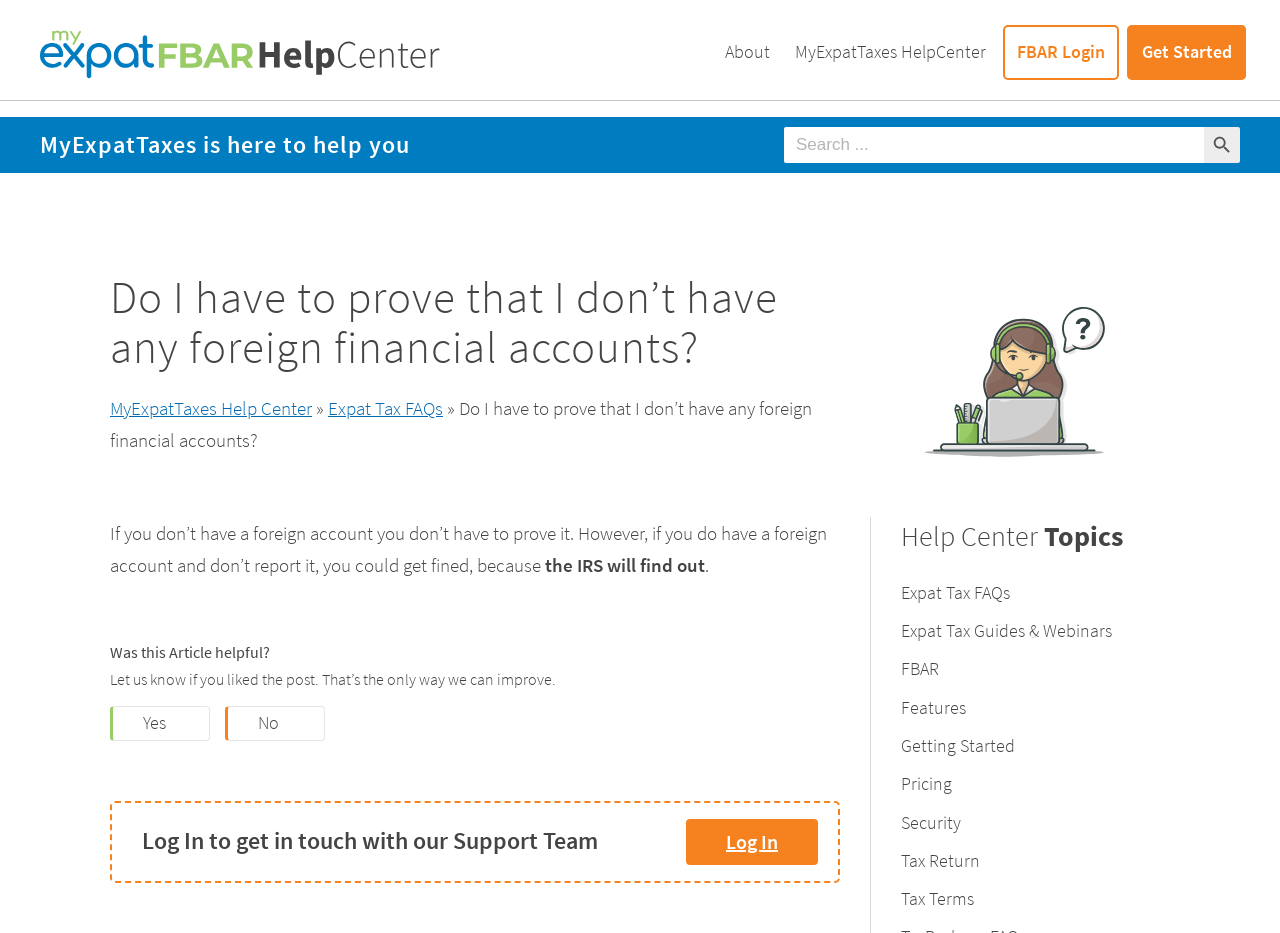What is the topic of the current article?
Observe the image and answer the question with a one-word or short phrase response.

Foreign financial accounts